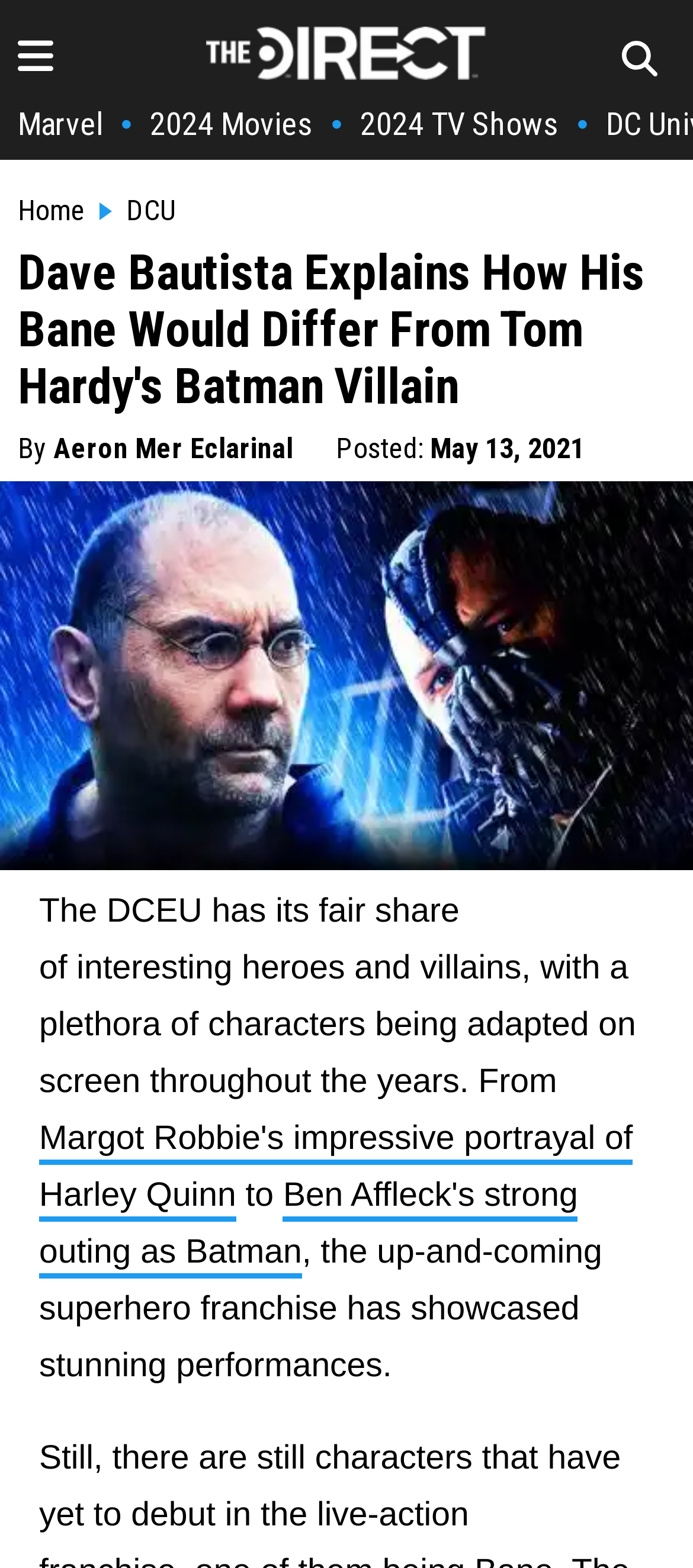Who is the author of the article?
Give a detailed and exhaustive answer to the question.

I found the author's name by looking at the text 'By' followed by a link with the text 'Aeron Mer Eclarinal', which indicates that Aeron Mer Eclarinal is the author of the article.